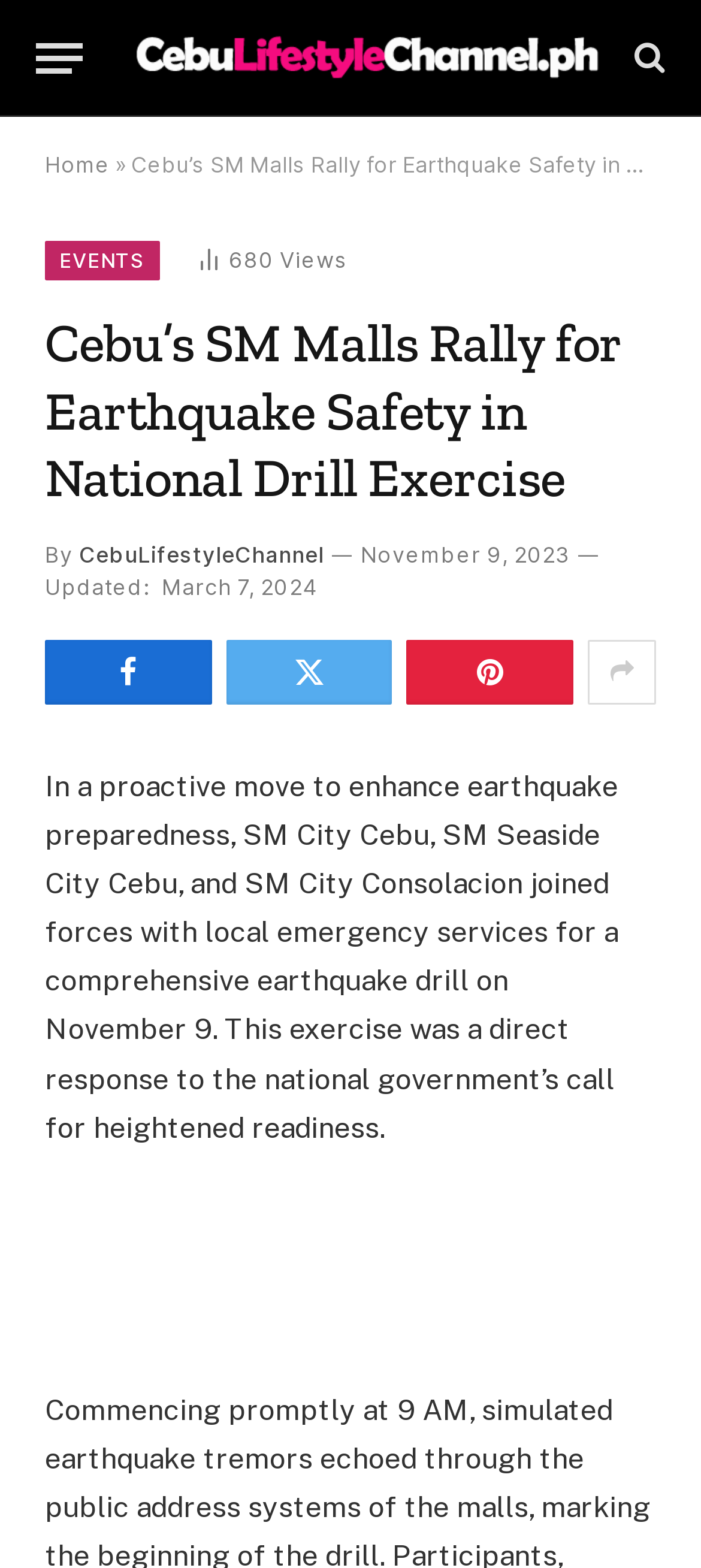Detail the features and information presented on the webpage.

The webpage is about an earthquake safety drill exercise conducted by SM Malls in Cebu, Philippines. At the top left corner, there is a button labeled "Menu". Next to it, there is a link to "Cebu Lifestyle Channel" accompanied by an image with the same name. On the top right corner, there is another link with a search icon.

Below the top section, there are navigation links, including "Home" and "EVENTS", separated by a "»" symbol. The main content of the webpage is a news article with a heading that reads "Cebu’s SM Malls Rally for Earthquake Safety in National Drill Exercise". The article is attributed to "CebuLifestyleChannel" and has a timestamp of "November 9, 2023".

The article text is positioned below the heading, describing the earthquake drill exercise conducted by SM City Cebu, SM Seaside City Cebu, and SM City Consolacion in collaboration with local emergency services. The text also mentions the date of the exercise, November 9.

On the same line as the article text, there are four social media links, represented by icons, positioned from left to right. Below the article text, there is an "Updated" timestamp with a date of "March 7, 2024".